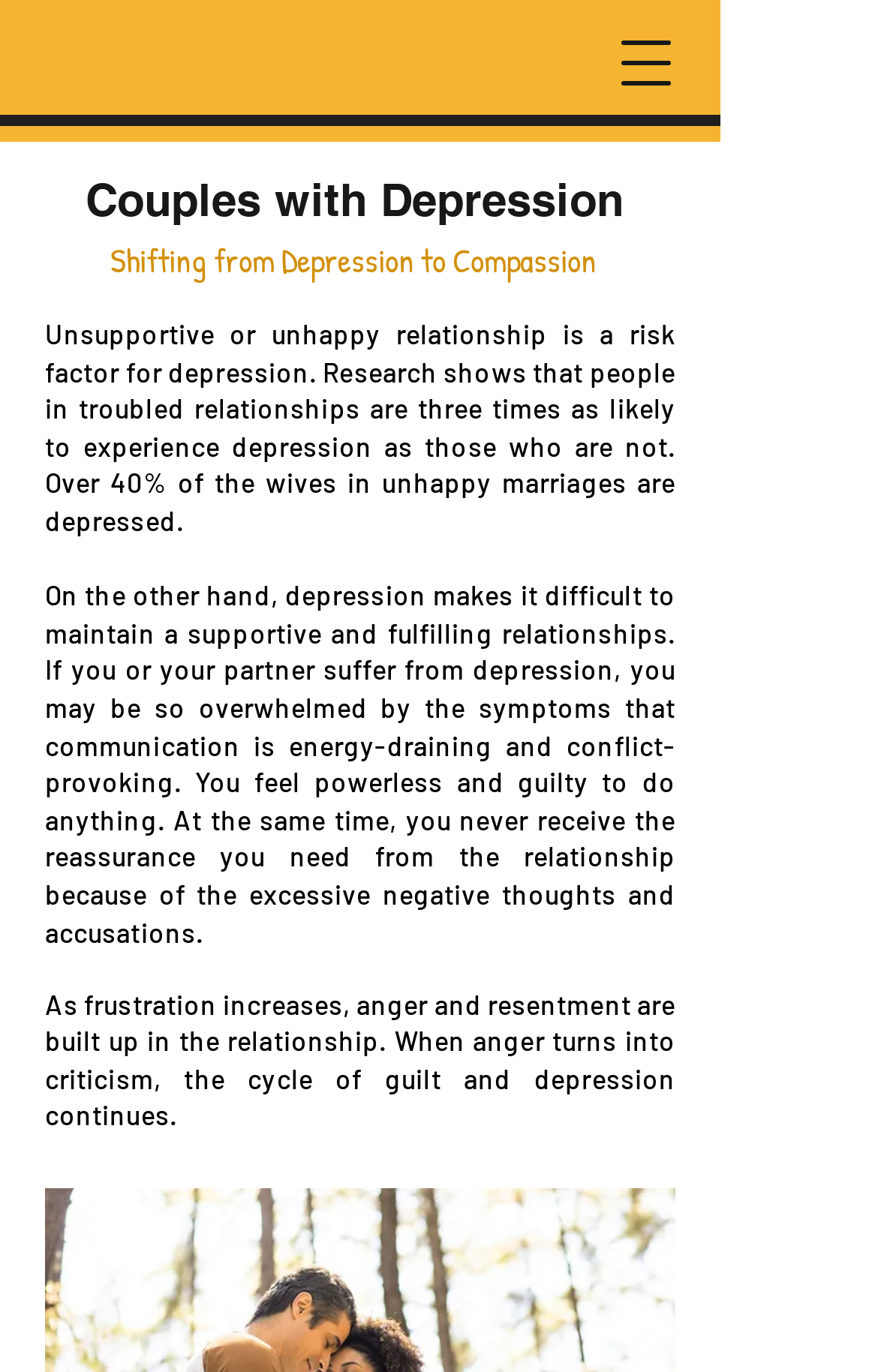Please predict the bounding box coordinates (top-left x, top-left y, bottom-right x, bottom-right y) for the UI element in the screenshot that fits the description: name="postcode" placeholder="Postcode:"

None